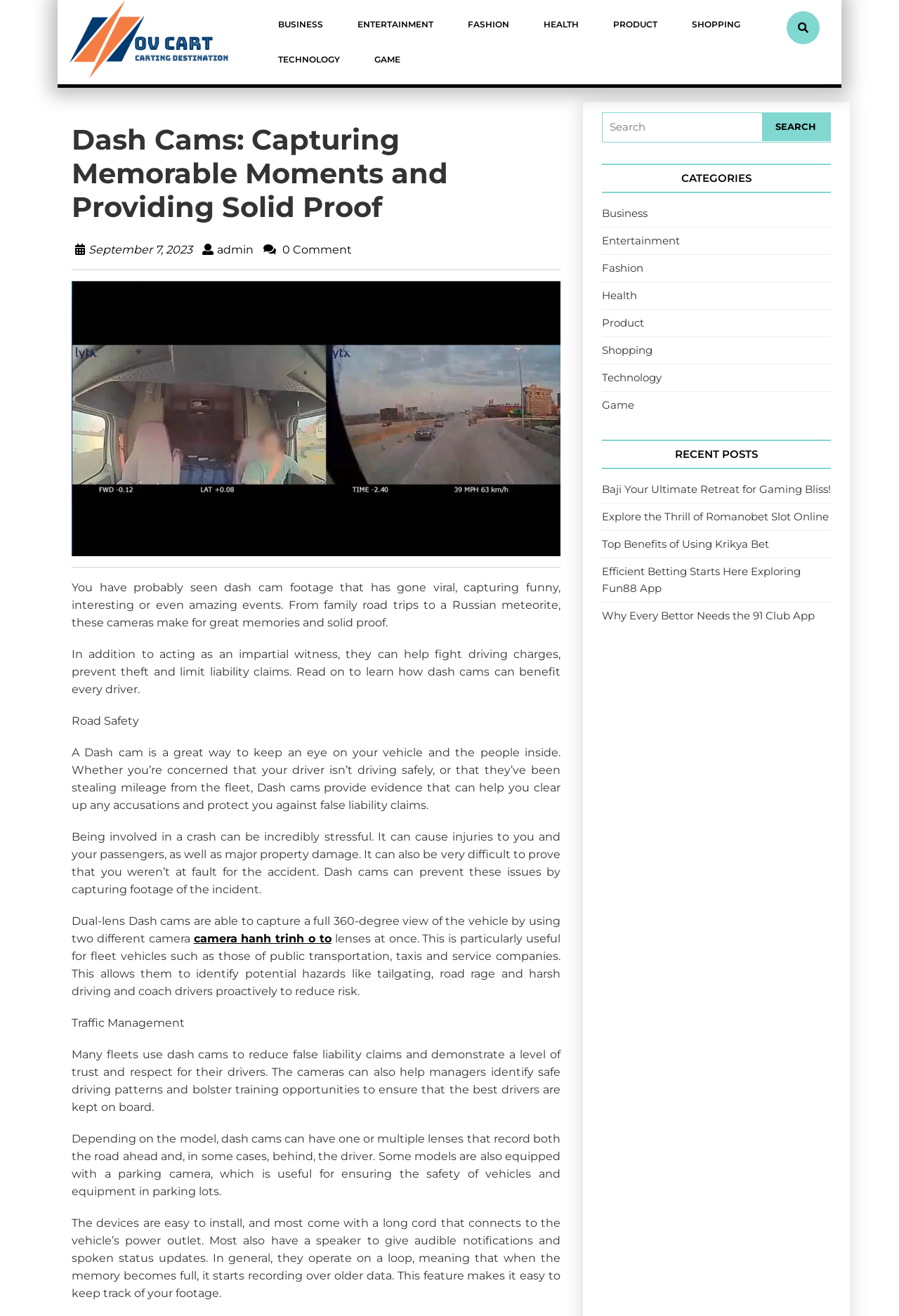Determine the bounding box for the described HTML element: "parent_node: Search for: value="Search"". Ensure the coordinates are four float numbers between 0 and 1 in the format [left, top, right, bottom].

[0.847, 0.086, 0.923, 0.107]